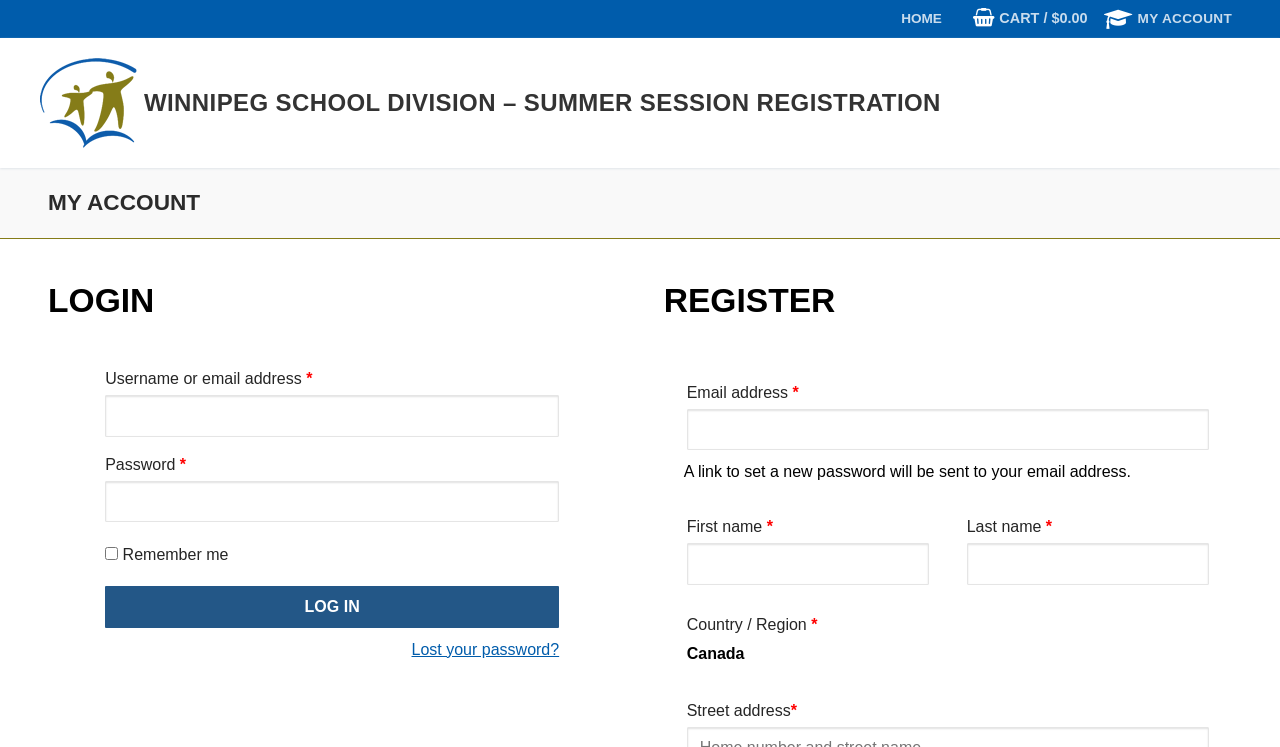Please provide a comprehensive answer to the question based on the screenshot: What is the purpose of the 'LOG IN' button?

The 'LOG IN' button is located below the username and password input fields, and it is used to submit the login credentials to access the account. This is evident from the context of the login form and the button's position.